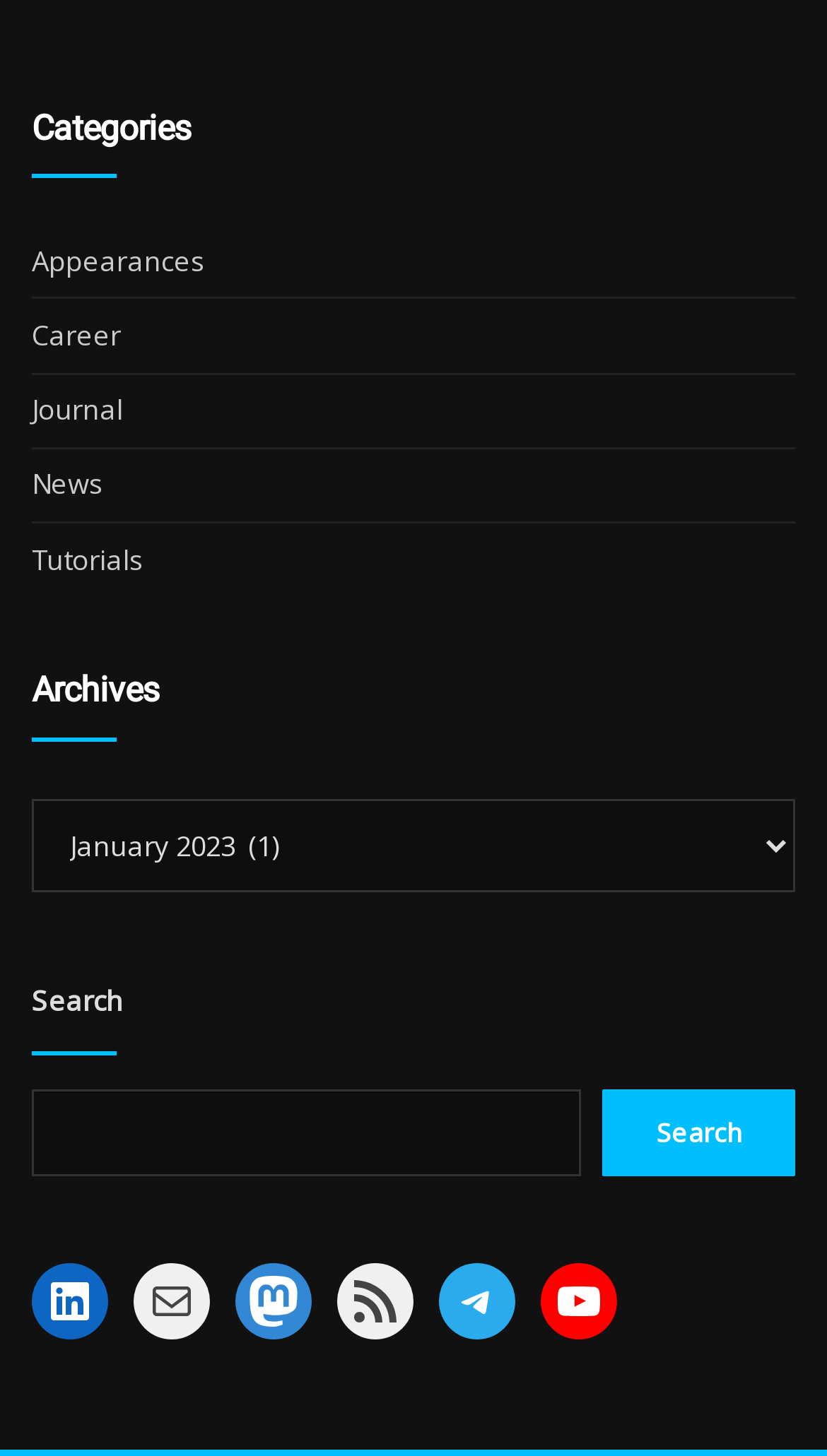What is the last item in the Archives section?
Refer to the screenshot and deliver a thorough answer to the question presented.

I looked at the 'Archives' section and found that the last item is a combobox with no specified text, so I answered that the last item is a combobox.